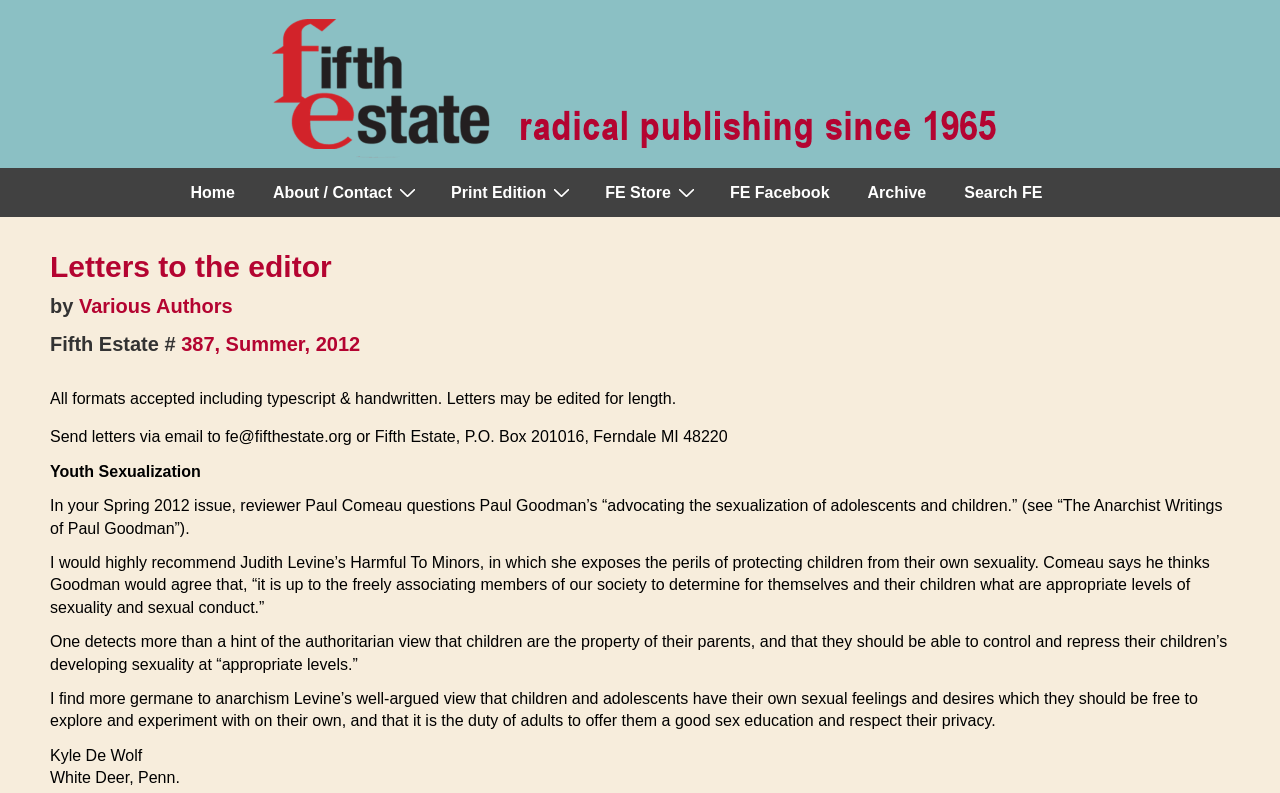Show the bounding box coordinates for the HTML element described as: "FE Store".

[0.459, 0.213, 0.555, 0.274]